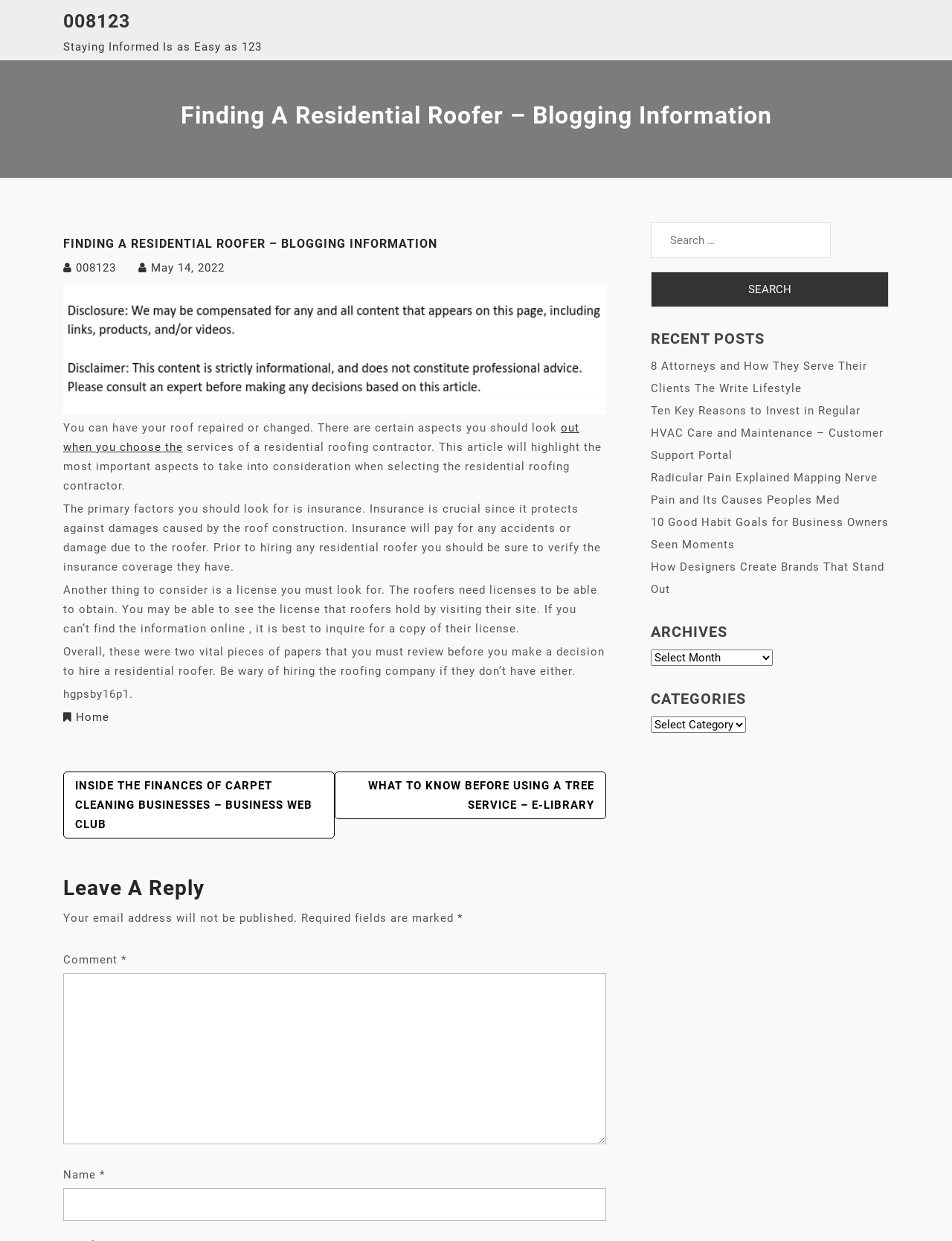What is the primary factor to look for in a residential roofer?
Respond to the question with a well-detailed and thorough answer.

According to the article, the primary factor to look for in a residential roofer is insurance, which protects against damages caused by the roof construction and pays for any accidents or damage due to the roofer.